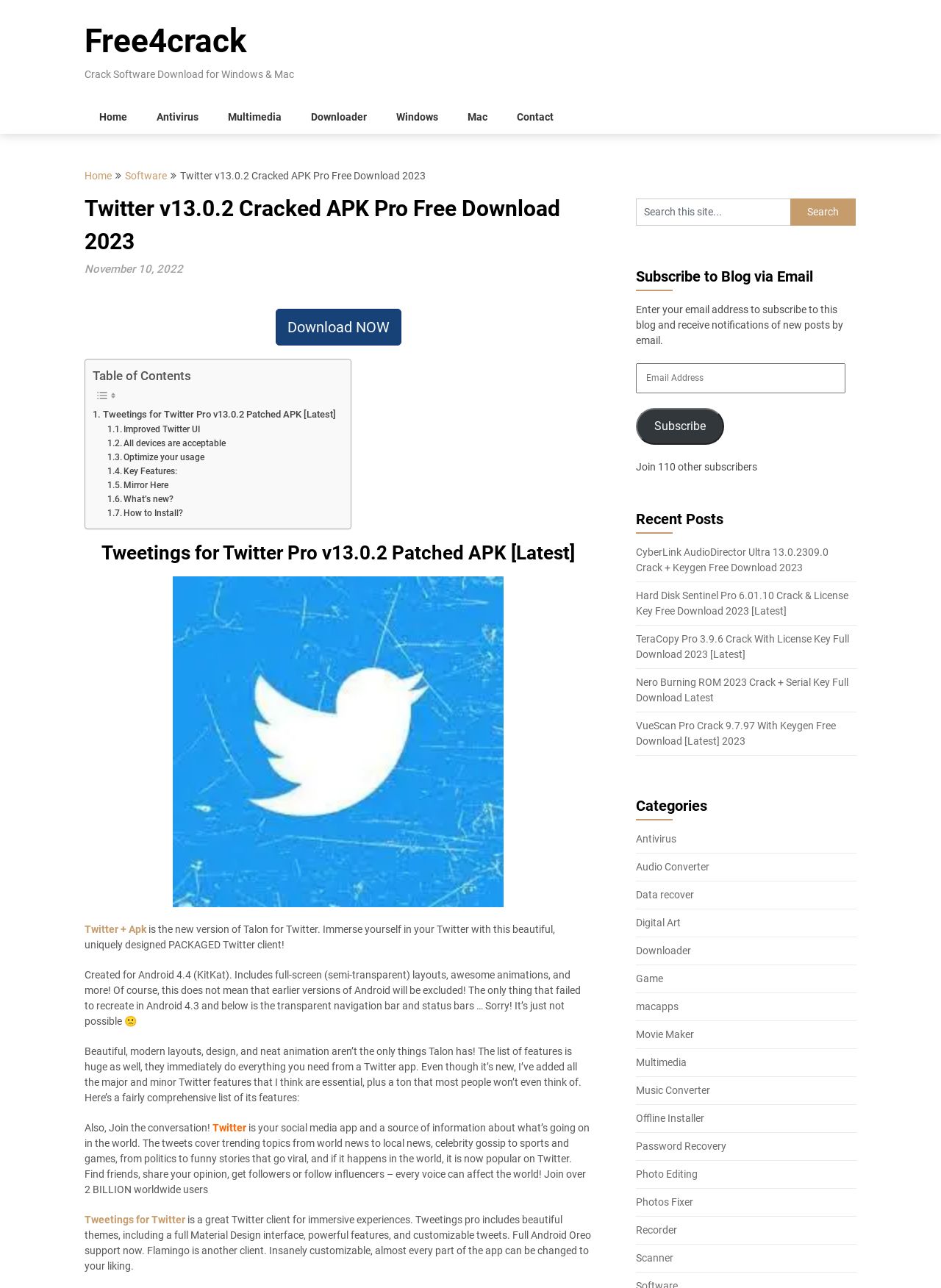Determine the bounding box coordinates for the clickable element required to fulfill the instruction: "Explore the Antivirus category". Provide the coordinates as four float numbers between 0 and 1, i.e., [left, top, right, bottom].

[0.676, 0.647, 0.719, 0.656]